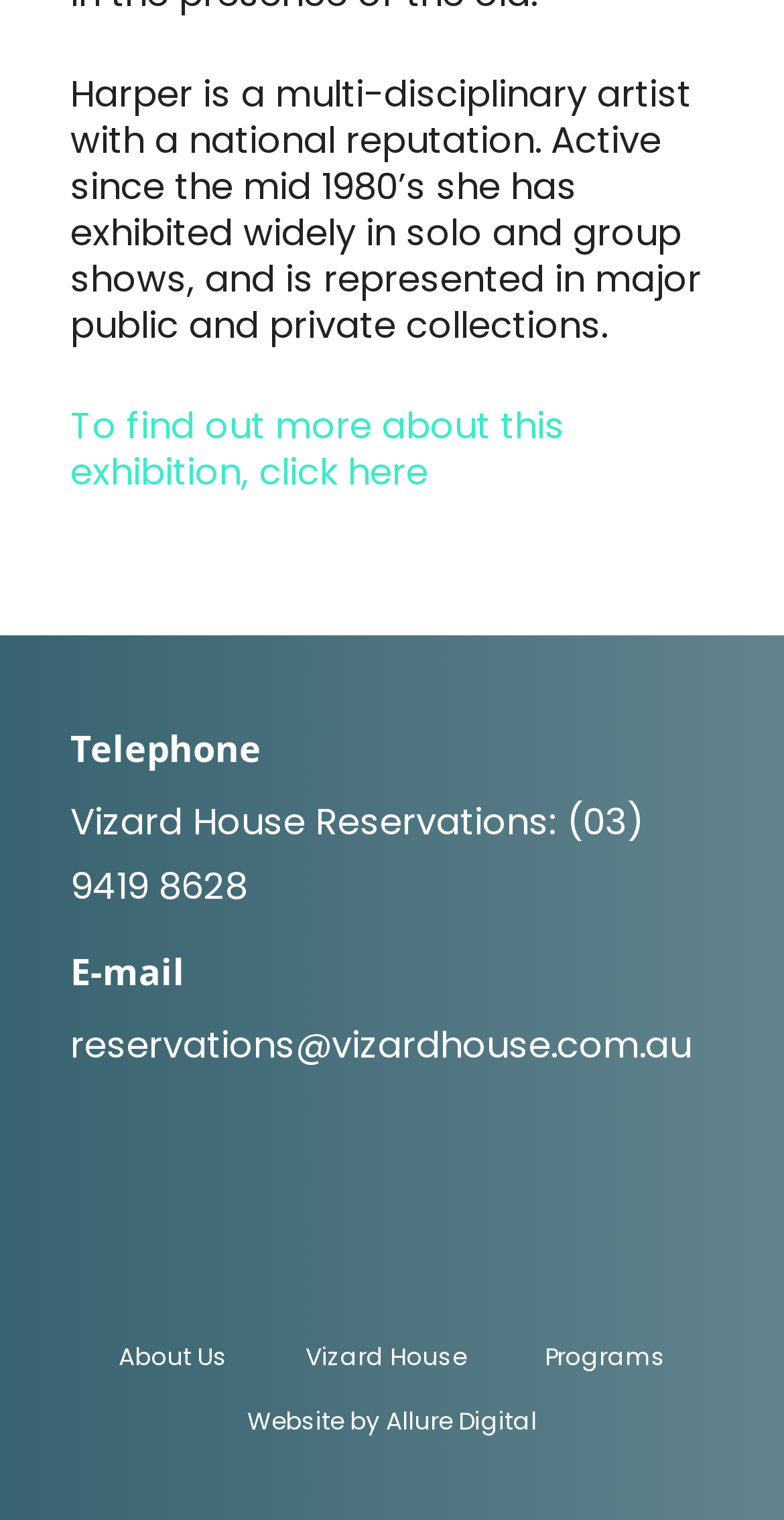Carefully observe the image and respond to the question with a detailed answer:
What is the artist's reputation?

The webpage describes Harper as a multi-disciplinary artist with a national reputation, indicating that she is well-known and respected across the country.